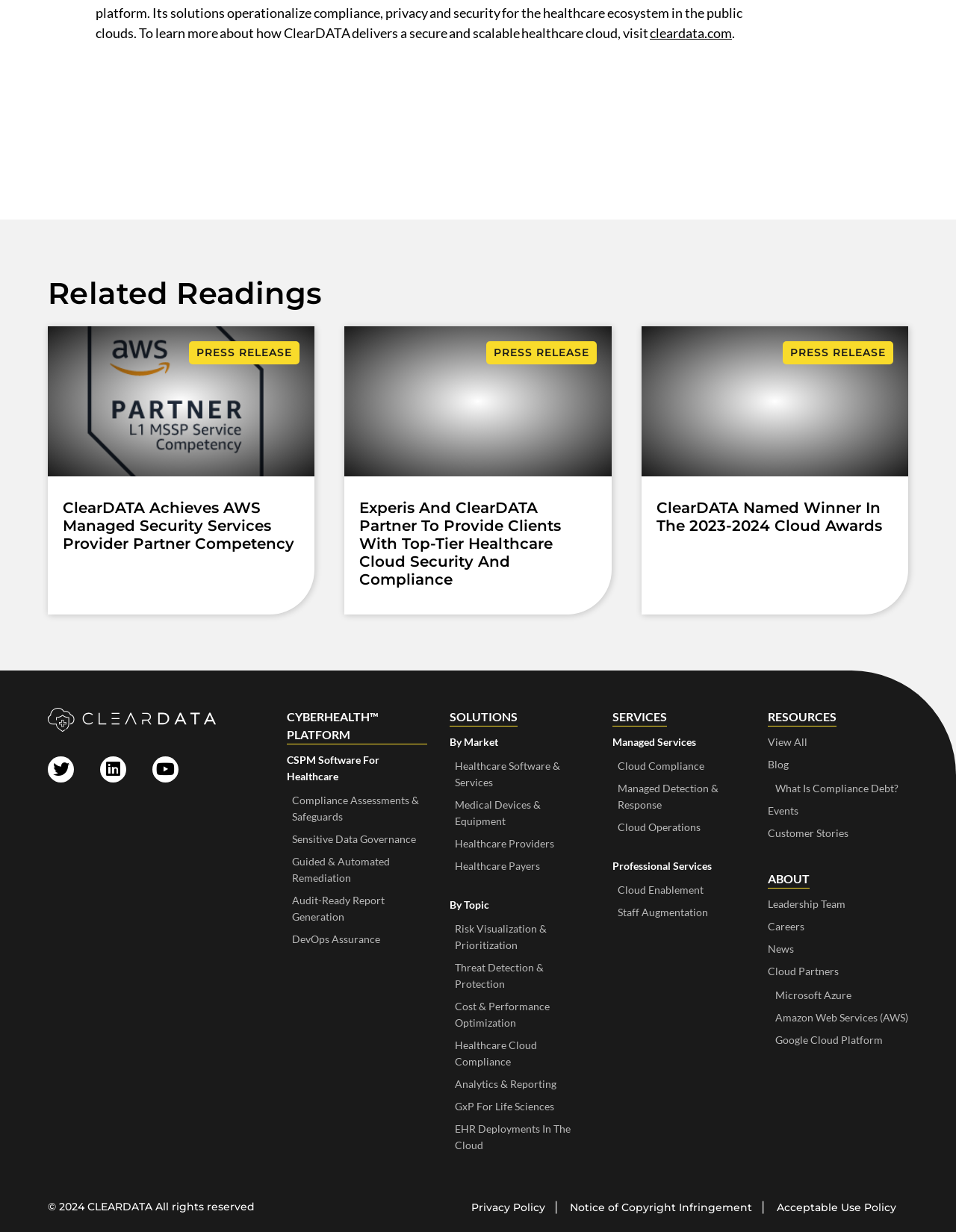Please identify the bounding box coordinates of the element on the webpage that should be clicked to follow this instruction: "Explore healthcare software and services". The bounding box coordinates should be given as four float numbers between 0 and 1, formatted as [left, top, right, bottom].

[0.476, 0.615, 0.617, 0.642]